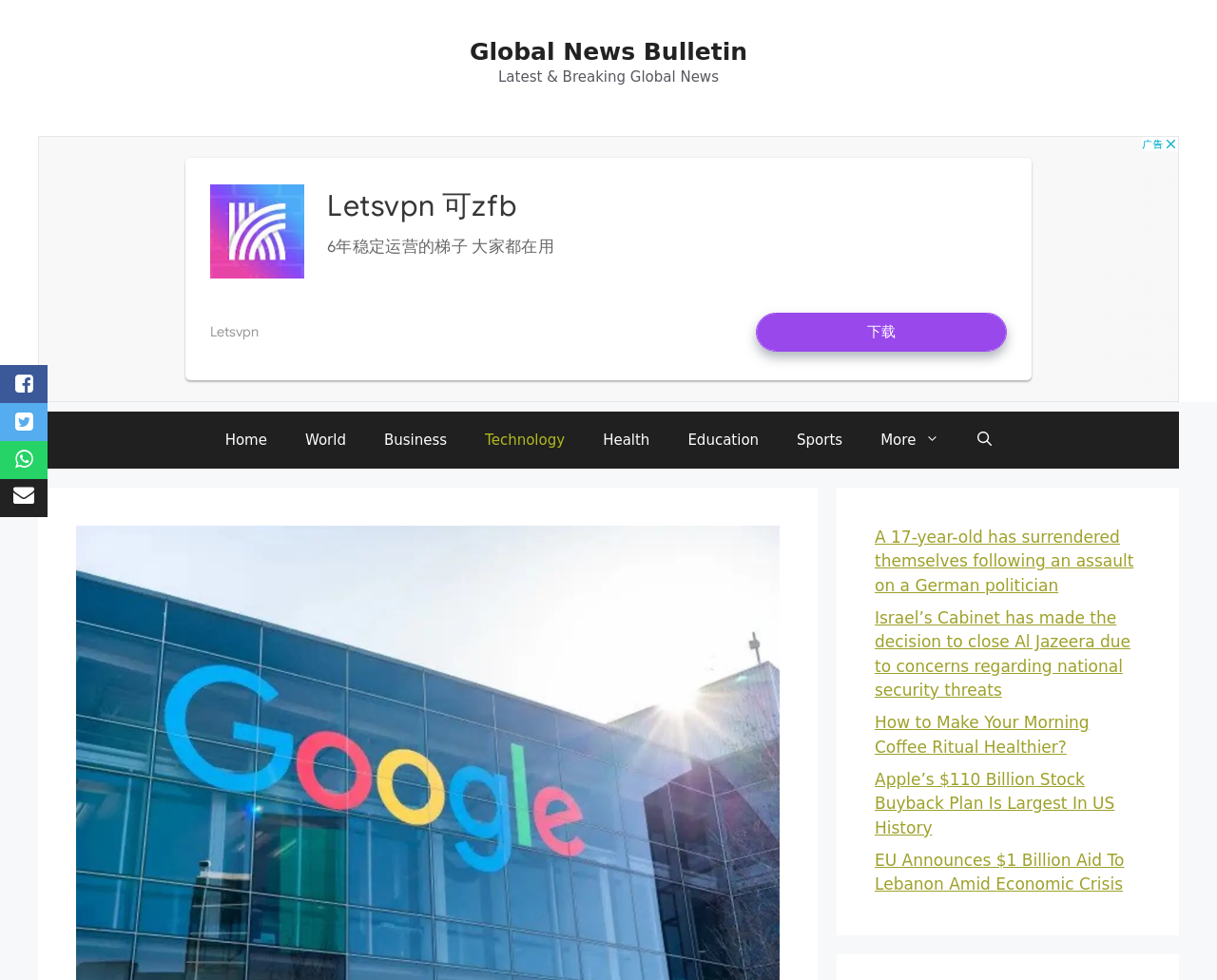What is the last news article about?
Please give a detailed and elaborate explanation in response to the question.

I looked at the last link in the complementary section, which is 'EU Announces $1 Billion Aid To Lebanon Amid Economic Crisis', and the topic is about the EU announcing aid to Lebanon.